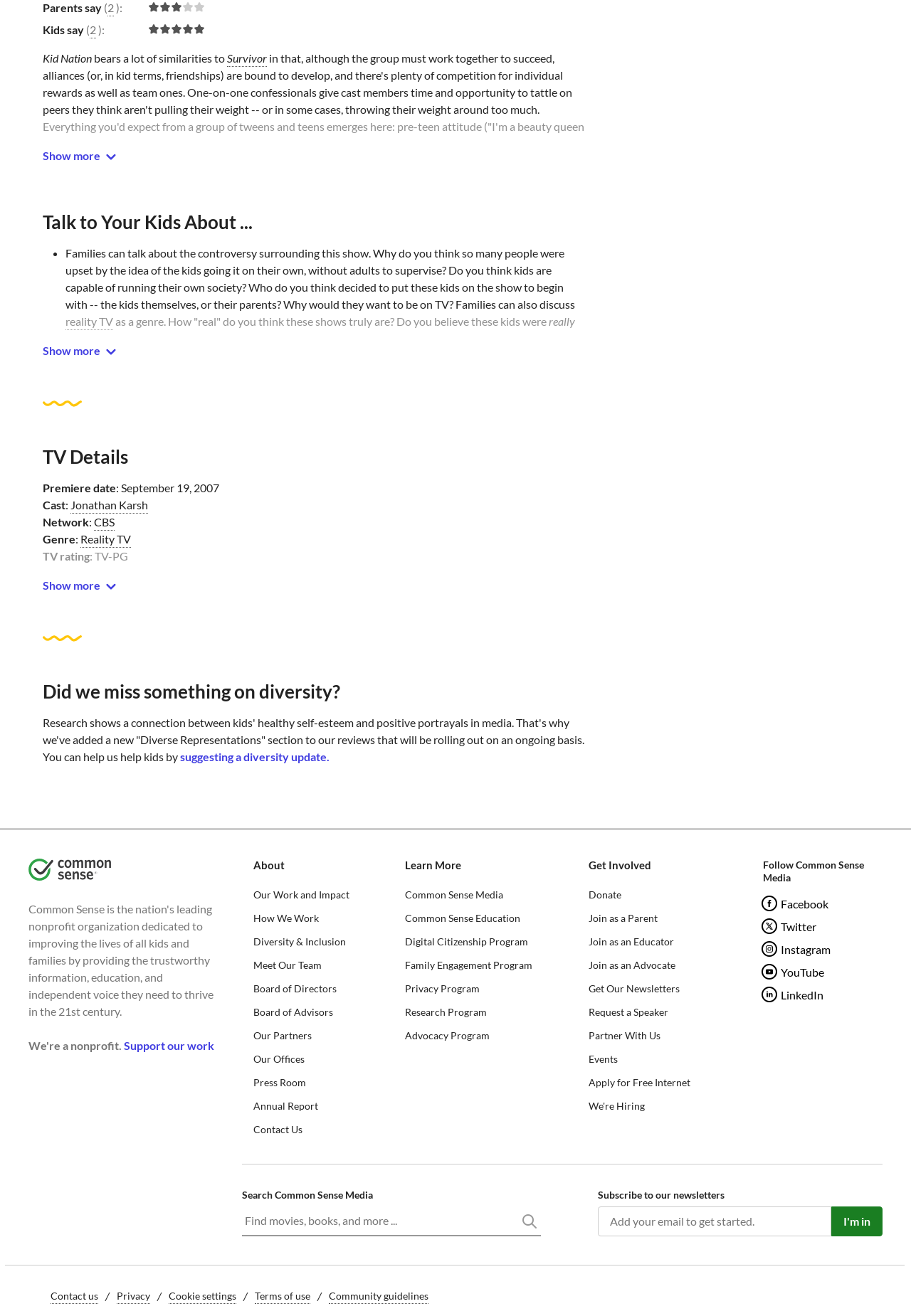Could you please study the image and provide a detailed answer to the question:
What is the name of the TV show being discussed?

The TV show being discussed is 'Kid Nation' which is mentioned in the text as a reality TV show where kids are left to run their own society without adult supervision.